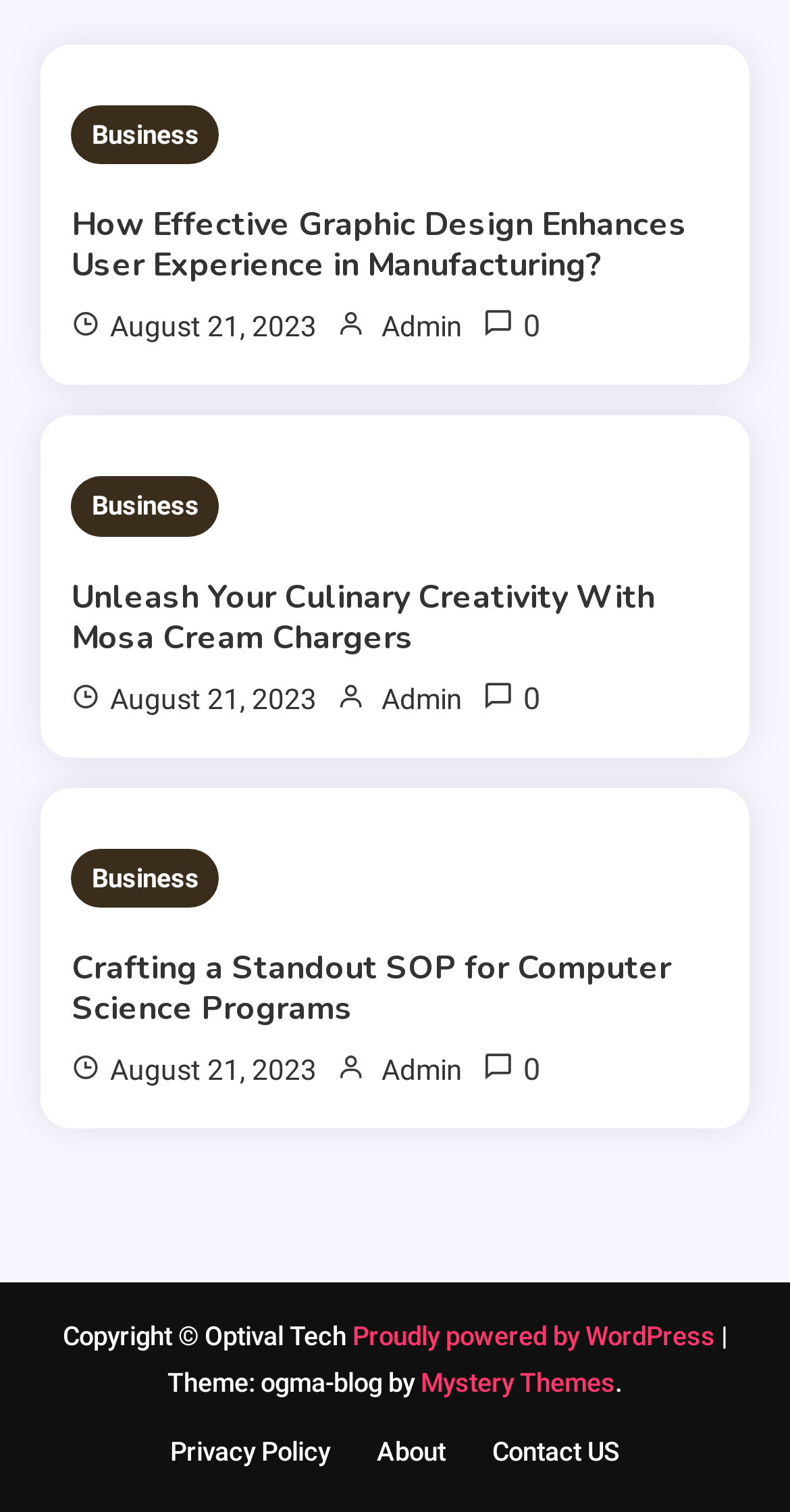Please determine the bounding box coordinates of the element to click in order to execute the following instruction: "Check the privacy policy". The coordinates should be four float numbers between 0 and 1, specified as [left, top, right, bottom].

[0.215, 0.95, 0.418, 0.97]